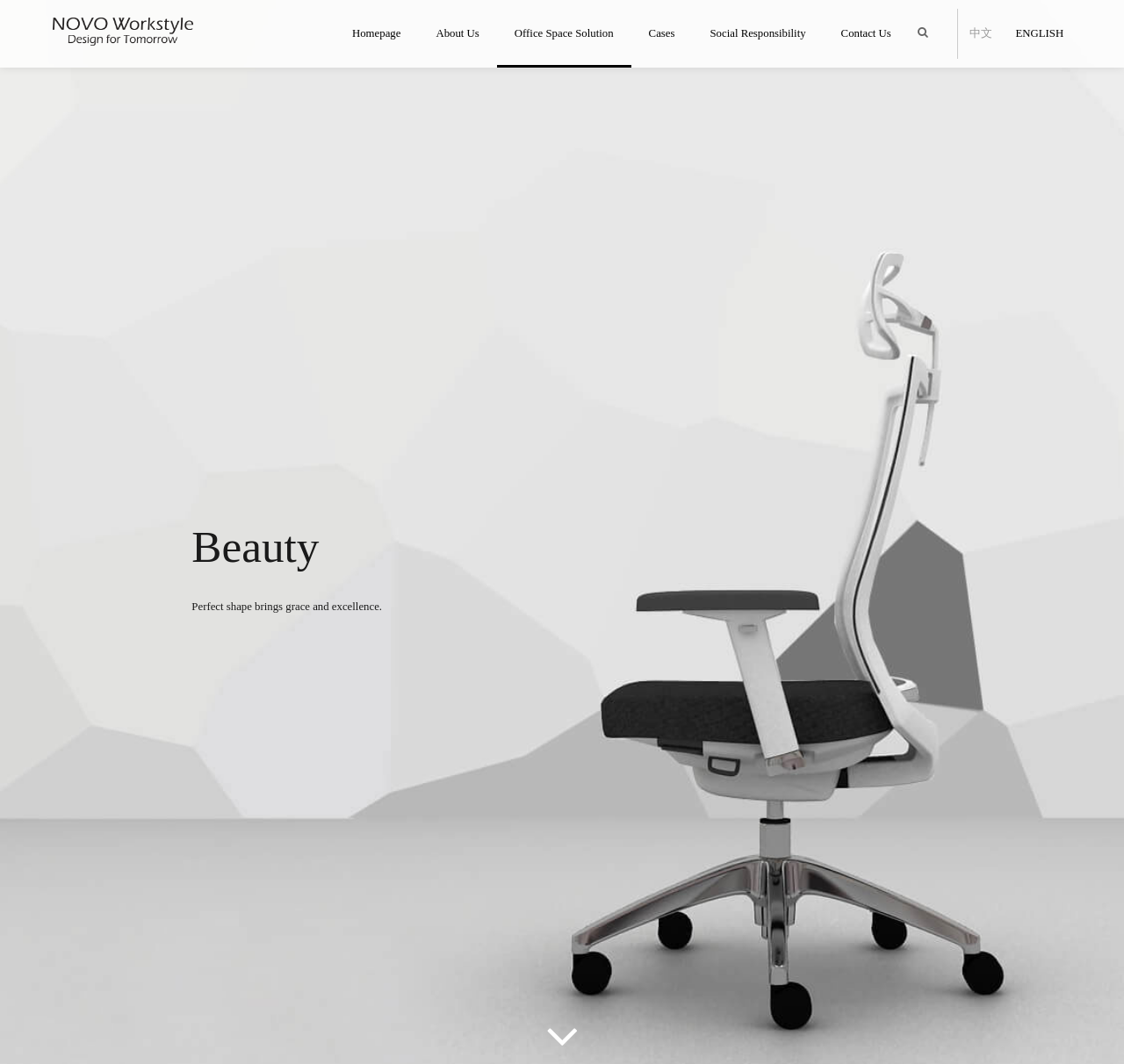How many links are in the primary menu?
Please use the image to provide a one-word or short phrase answer.

9